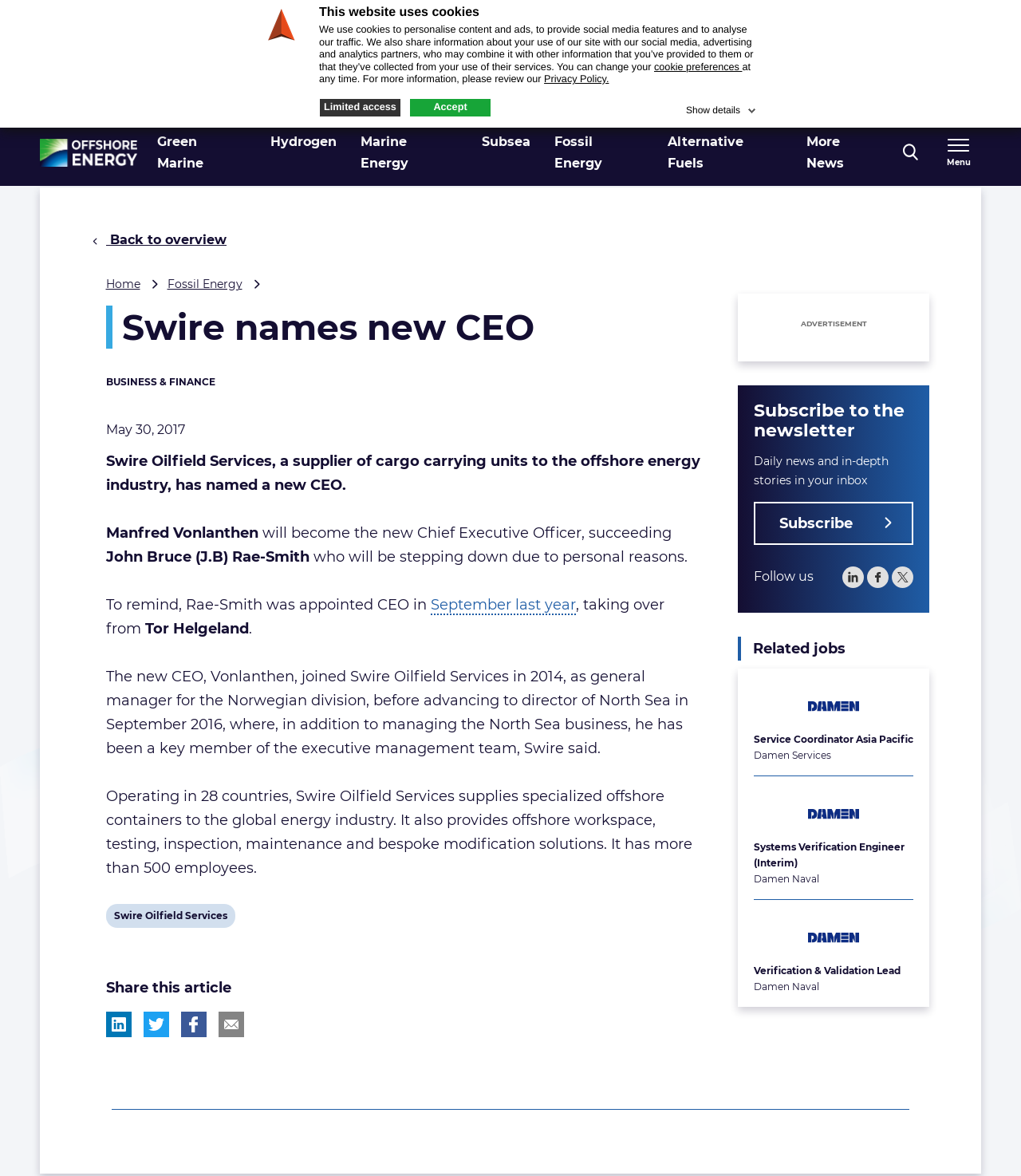Identify the bounding box coordinates of the specific part of the webpage to click to complete this instruction: "Click the Home button".

[0.039, 0.118, 0.135, 0.142]